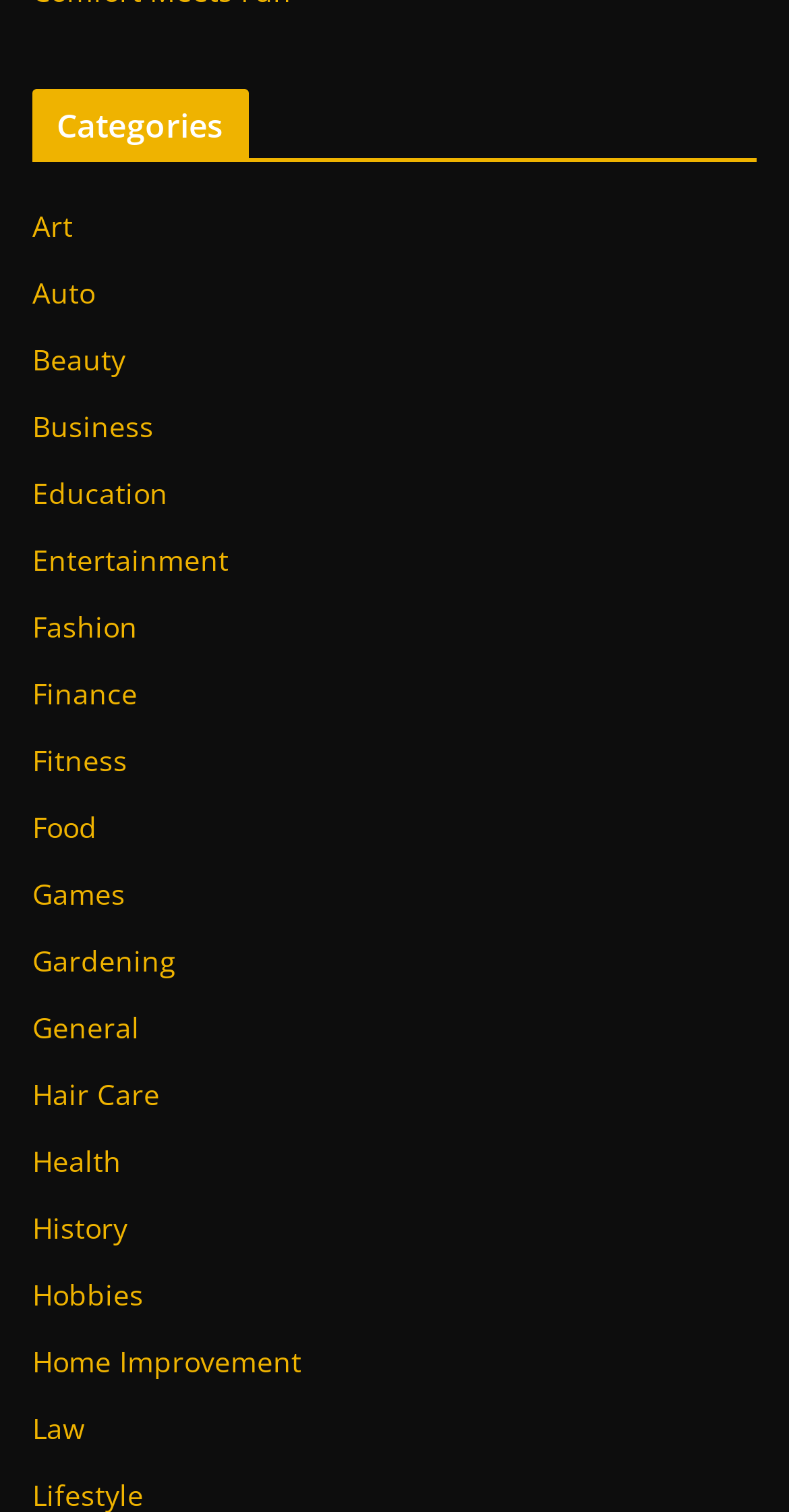Identify the bounding box coordinates of the part that should be clicked to carry out this instruction: "Browse the 'Beauty' section".

[0.041, 0.226, 0.159, 0.251]